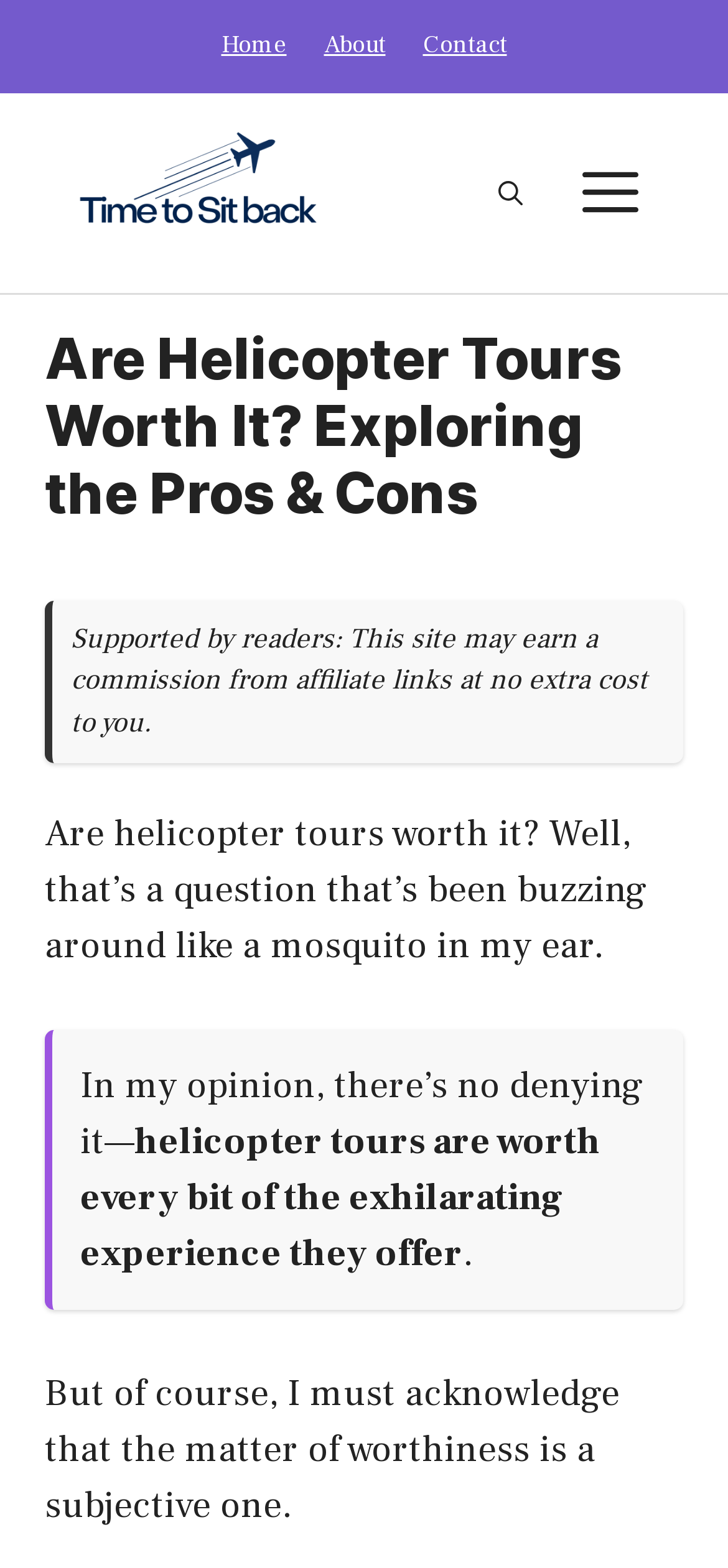Provide the bounding box coordinates for the UI element described in this sentence: "alt="Time to Sit Back"". The coordinates should be four float values between 0 and 1, i.e., [left, top, right, bottom].

[0.082, 0.106, 0.467, 0.136]